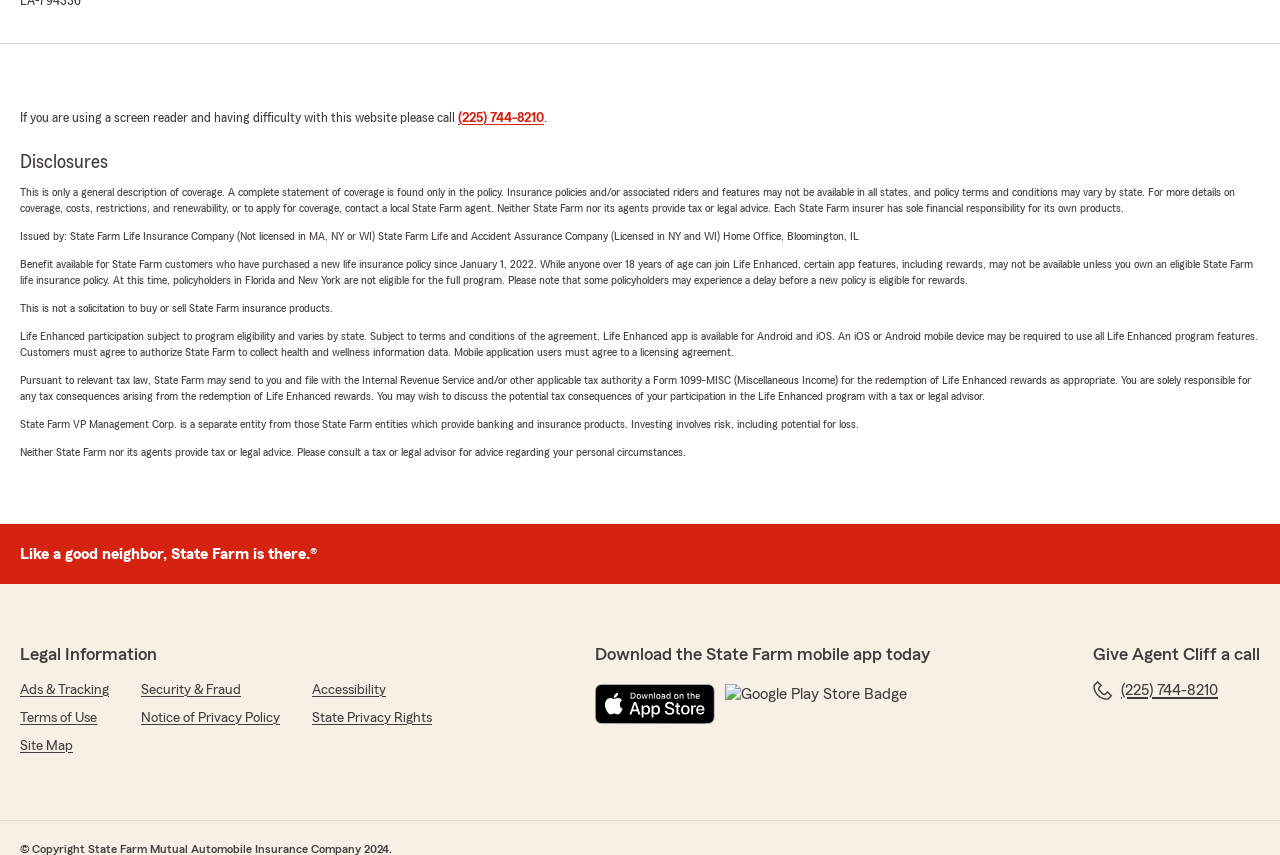Predict the bounding box of the UI element that fits this description: "State Privacy Rights".

[0.244, 0.828, 0.338, 0.851]